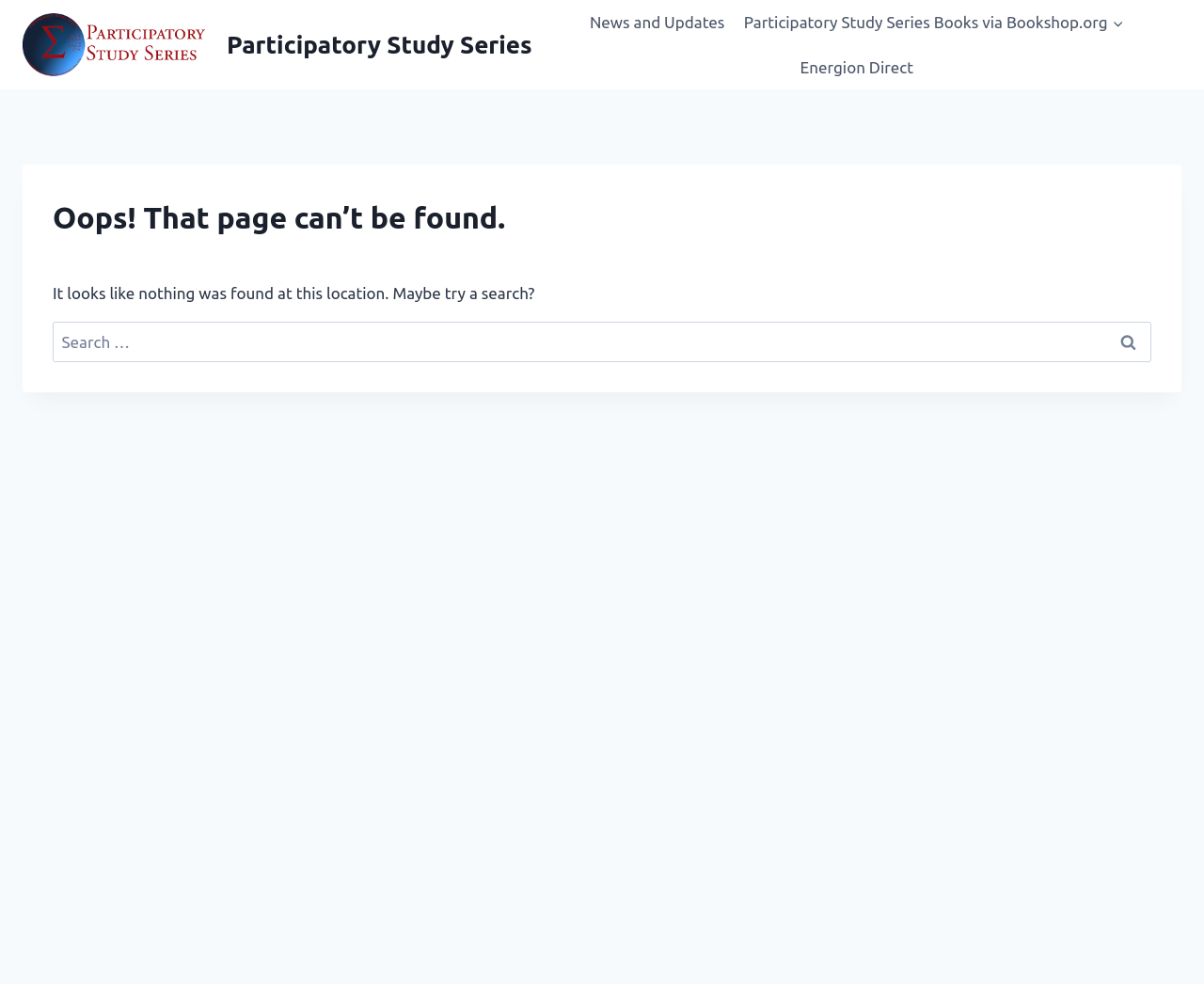Given the element description "Participatory Study Series", identify the bounding box of the corresponding UI element.

[0.019, 0.014, 0.442, 0.077]